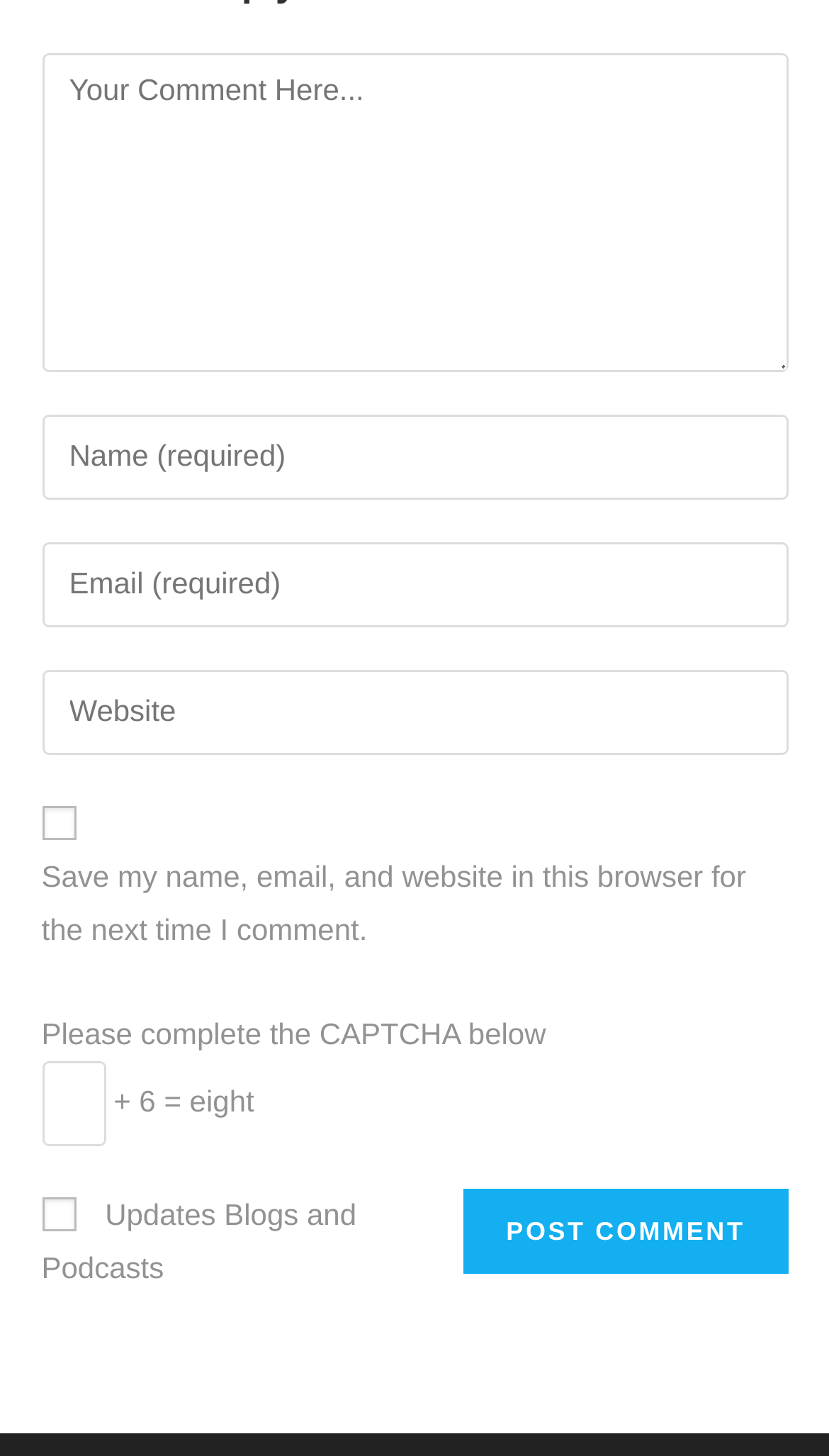What is the CAPTCHA question?
Please answer the question with as much detail and depth as you can.

The CAPTCHA question is a math problem that needs to be solved to prove the user is not a robot. In this case, the question is '+ 6 =' and the user needs to enter the correct answer in the textbox below.